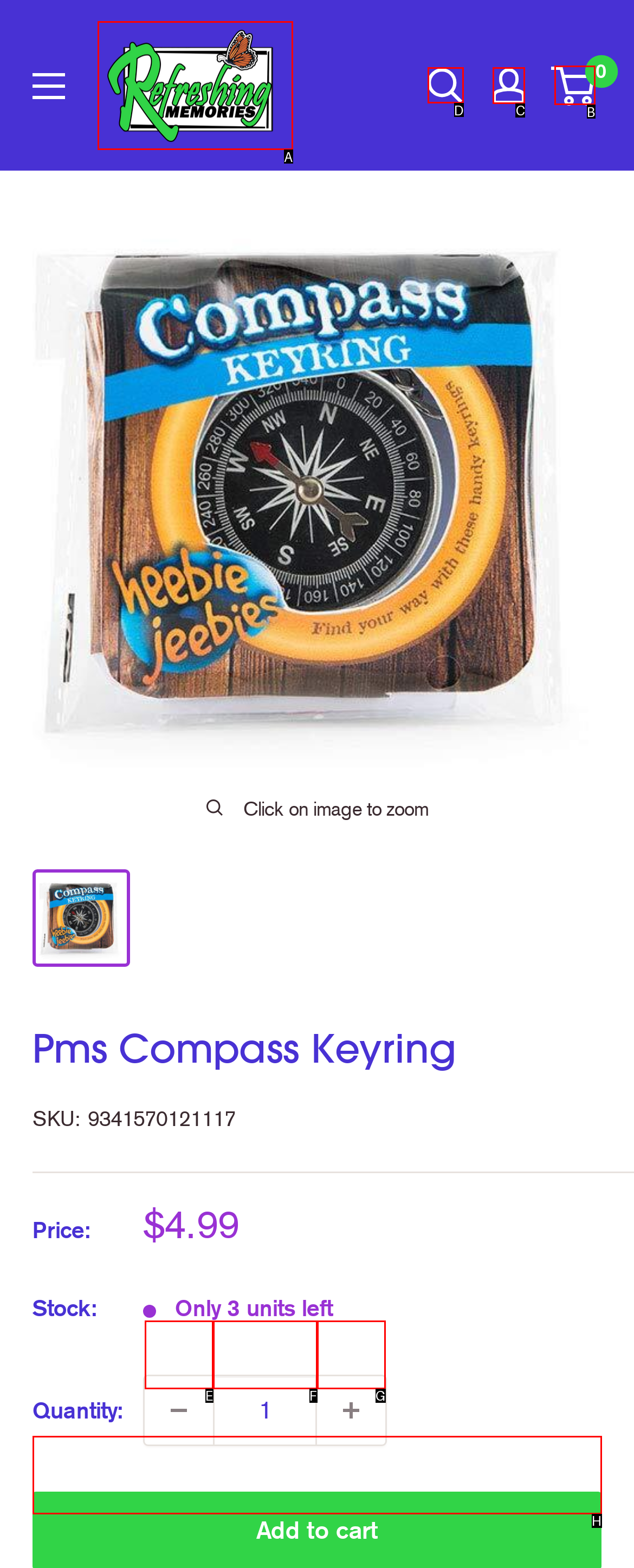Select the letter of the UI element that matches this task: View my account
Provide the answer as the letter of the correct choice.

C